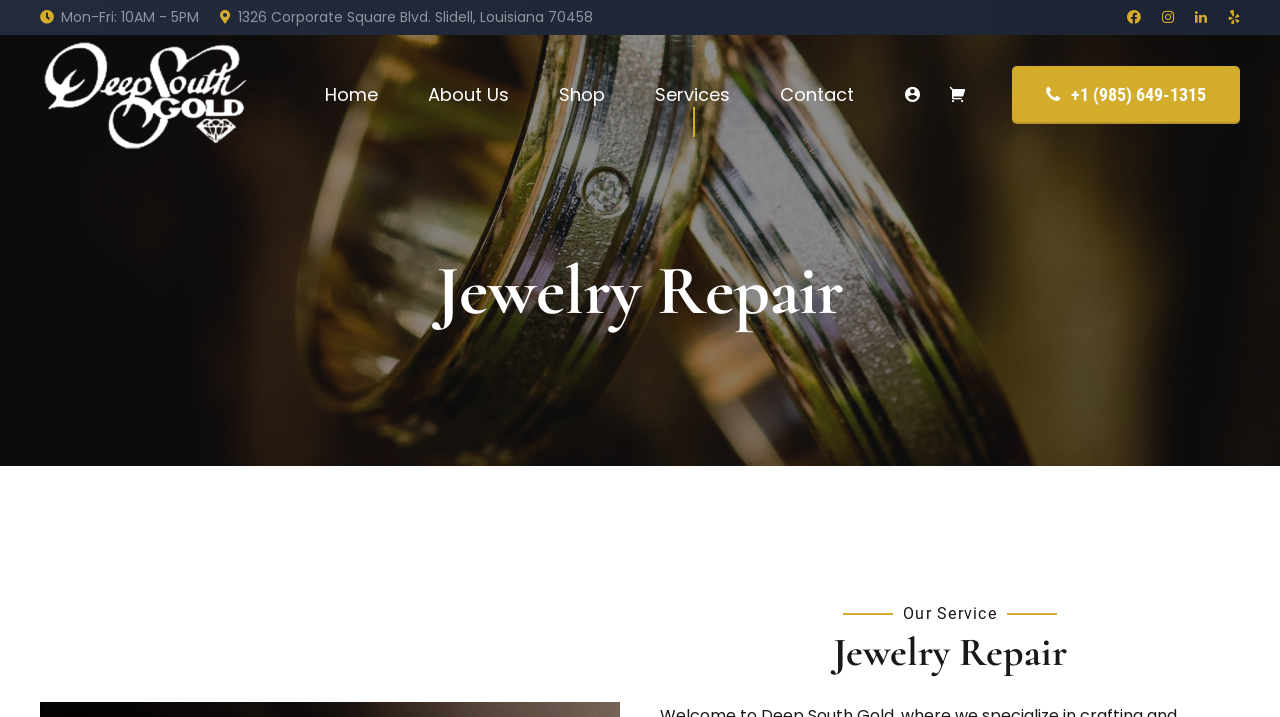What is the business hours of Deep South Gold Inc.?
Using the screenshot, give a one-word or short phrase answer.

Mon-Fri: 10AM - 5PM